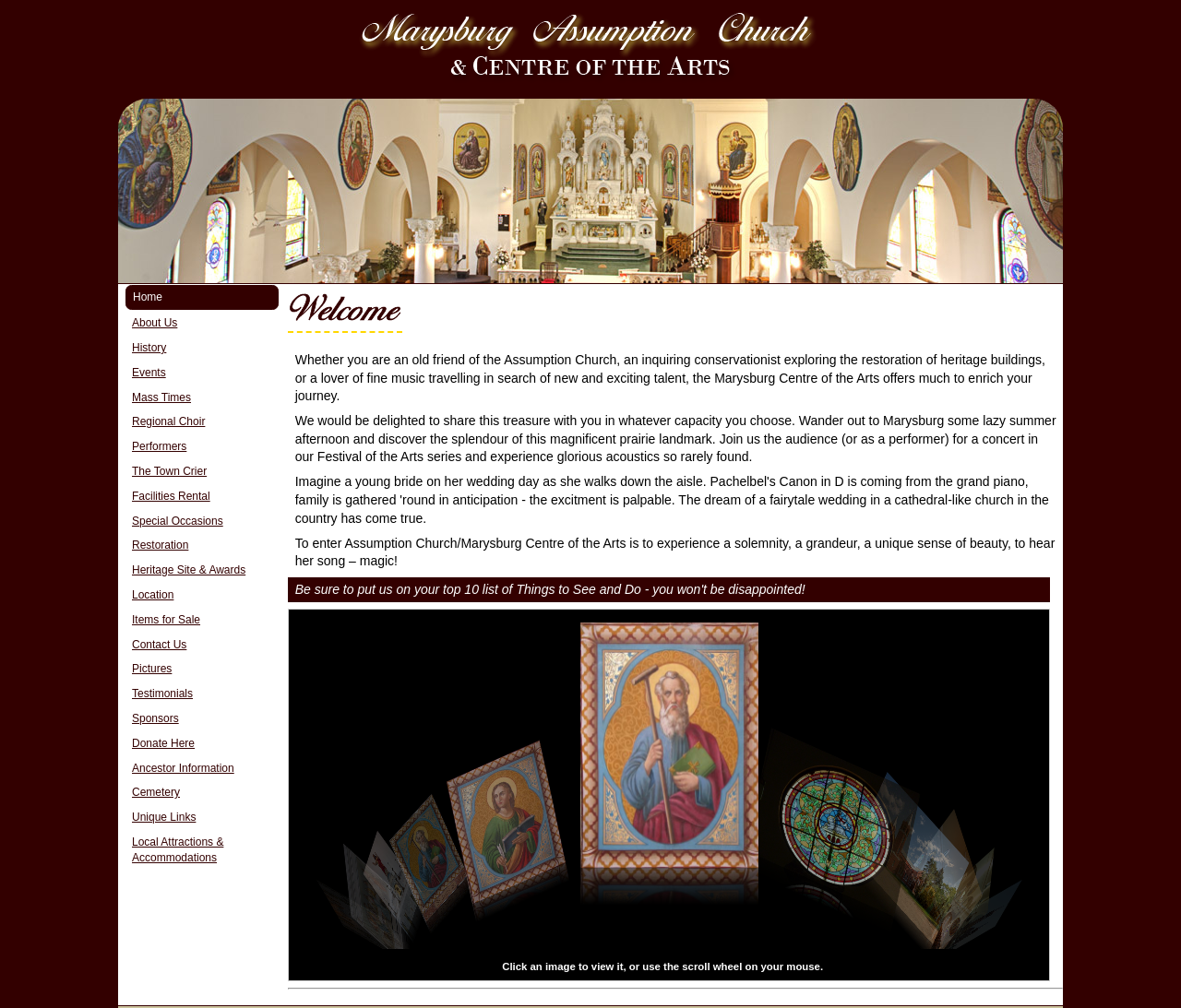What is the theme of the Festival of the Arts series?
Using the image as a reference, answer the question in detail.

According to the StaticText element, the Festival of the Arts series is related to music, as it mentions 'a concert in our Festival of the Arts series and experience glorious acoustics so rarely found'.